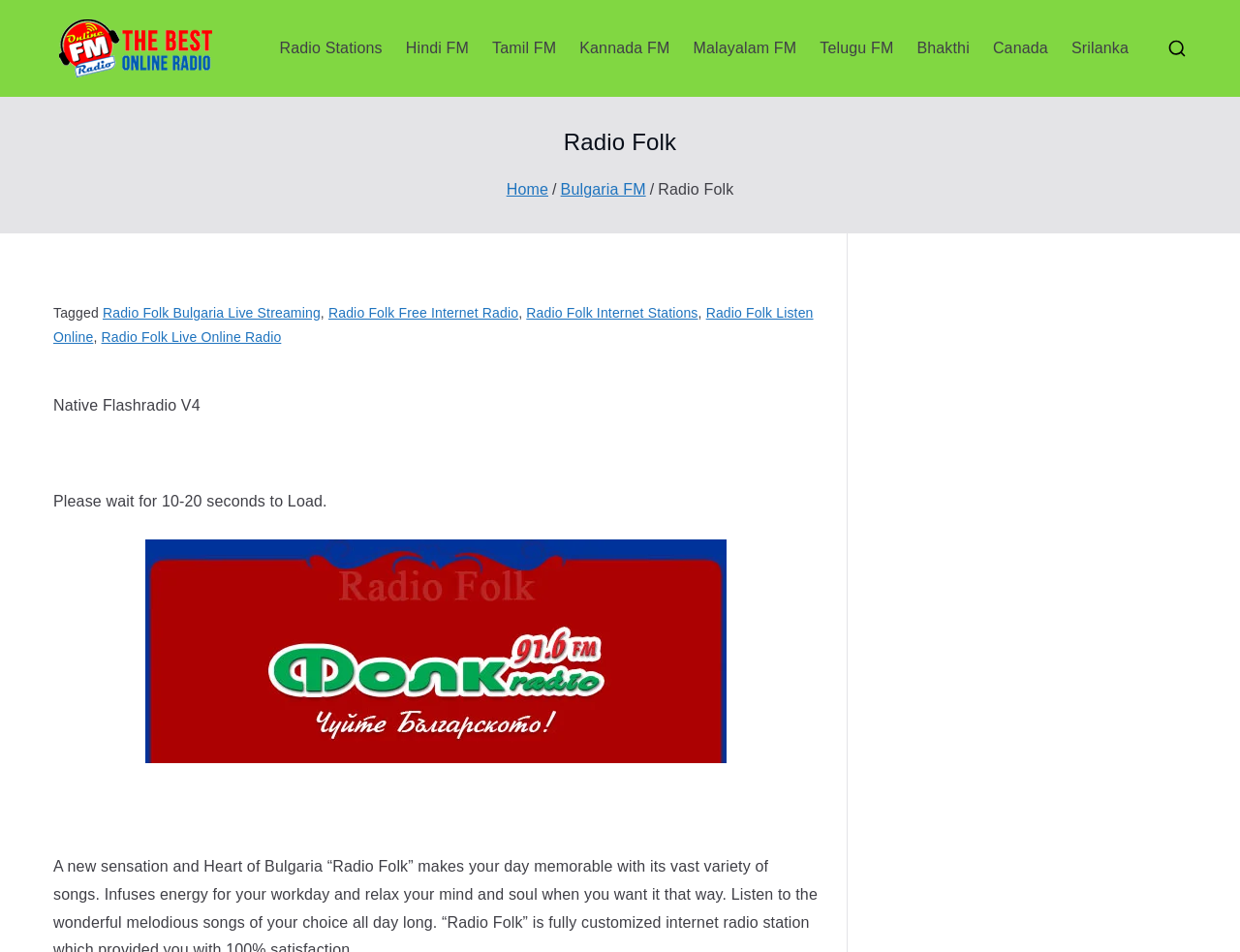Write a detailed summary of the webpage, including text, images, and layout.

The webpage is titled "Radio Folk" and appears to be a online radio platform. At the top left corner, there is a small logo of "Online FM Radio" with a link to the homepage. Next to the logo, there is a heading that reads "FM Radio Stations Live on Internet – Best Online FM Radio Website". Below this heading, there is a brief description of the website, stating that it offers various radio channels in different languages such as Tamil, Hindi, Telugu, English, and Malayalam.

On the top navigation bar, there are several links to different radio stations, including Hindi FM, Tamil FM, Kannada FM, Malayalam FM, Telugu FM, Bhakthi, Canada, and Srilanka. These links are arranged horizontally, taking up most of the top section of the page.

Below the navigation bar, there is a breadcrumbs section that shows the current page's location, with links to "Home" and "Bulgaria FM". The main content of the page is divided into two sections. On the left side, there is a list of links to various radio stations and categories, including "Radio Stations", "Hindi FM", "Tamil FM", and others.

On the right side, there is a section with several links to different radio stations and programs, including "Radio Folk Bulgaria Live Streaming", "Radio Folk Free Internet Radio", and "Radio Folk Listen Online". These links are arranged vertically, with commas separating them. At the bottom of this section, there is a static text that reads "Native Flashradio V4".

Finally, at the very bottom of the page, there is a message that reads "Please wait for 10-20 seconds to Load", indicating that the page is still loading its content.